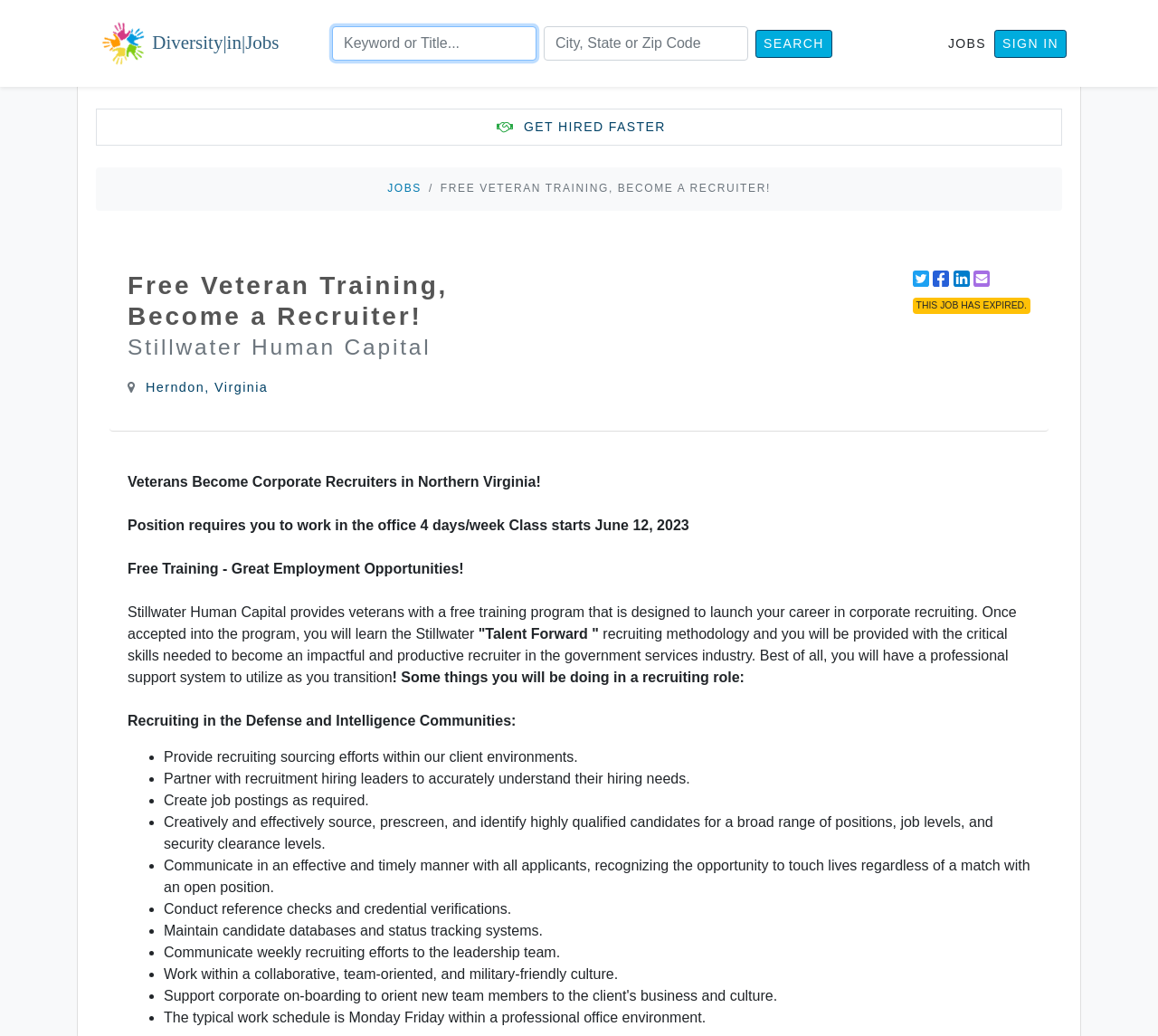Determine the bounding box coordinates of the clickable region to execute the instruction: "View jobs". The coordinates should be four float numbers between 0 and 1, denoted as [left, top, right, bottom].

[0.812, 0.028, 0.859, 0.055]